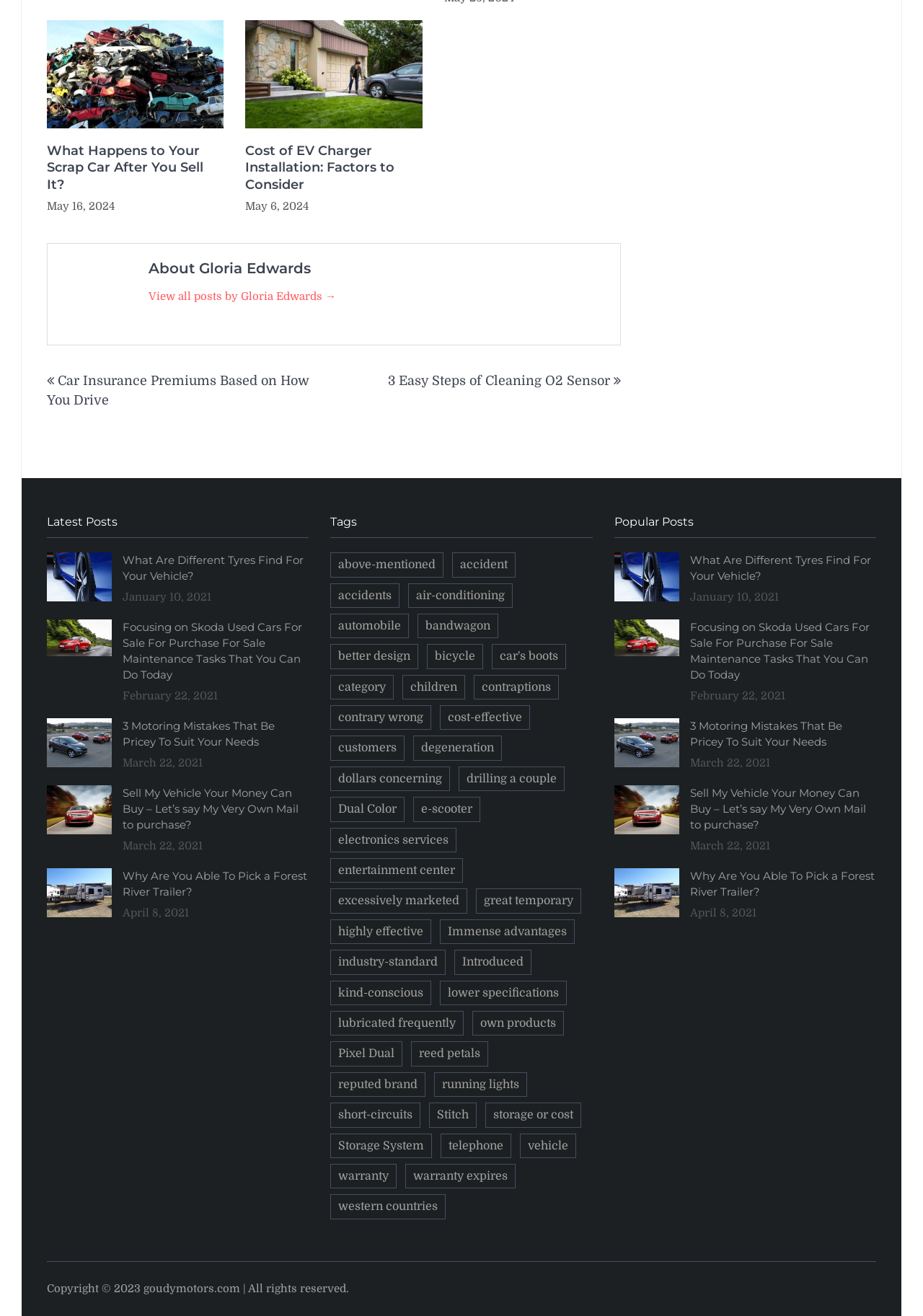How many posts are listed under 'Latest Posts'?
Using the image, answer in one word or phrase.

6